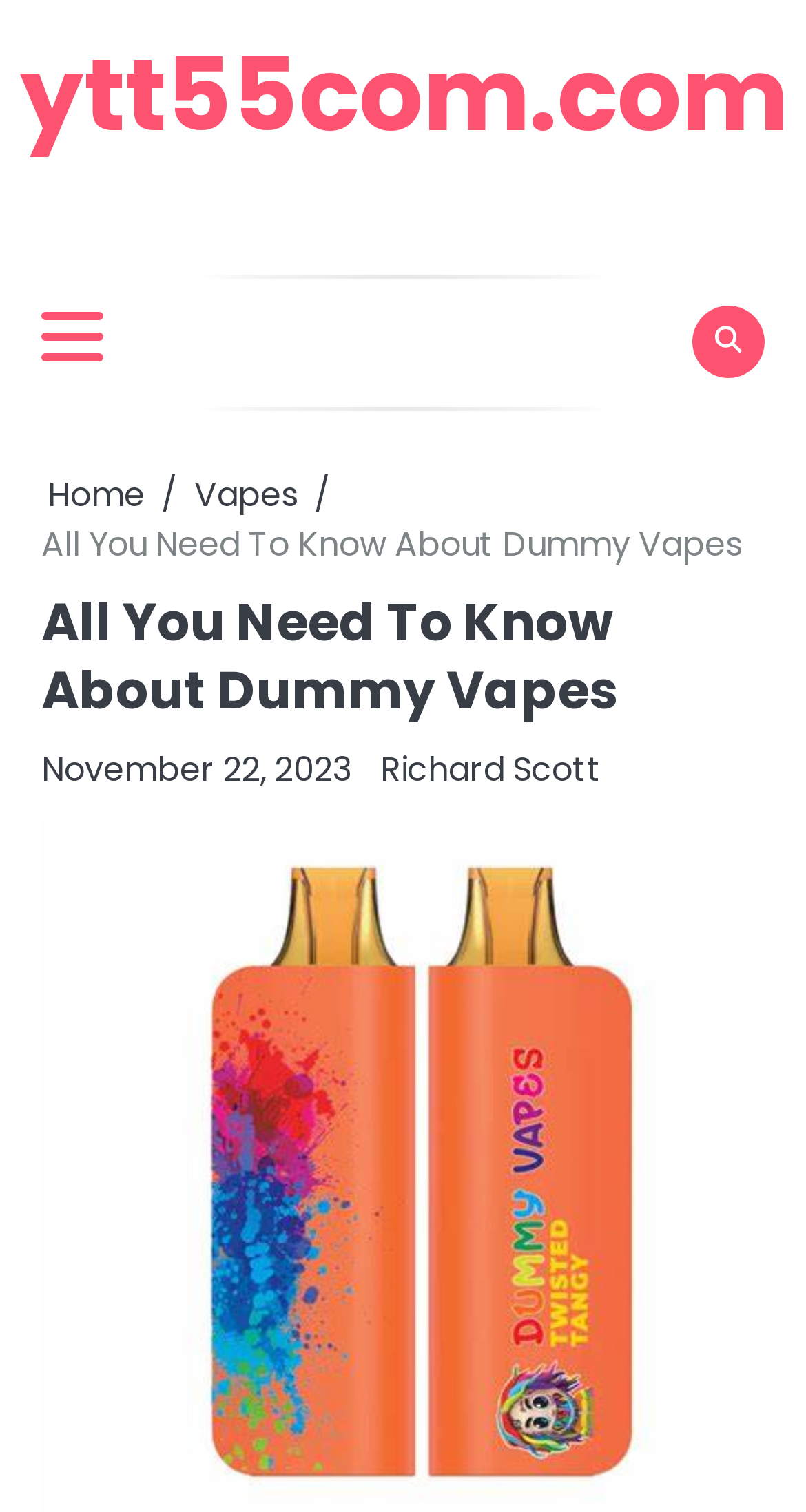Is the primary menu expanded?
Refer to the image and provide a one-word or short phrase answer.

No